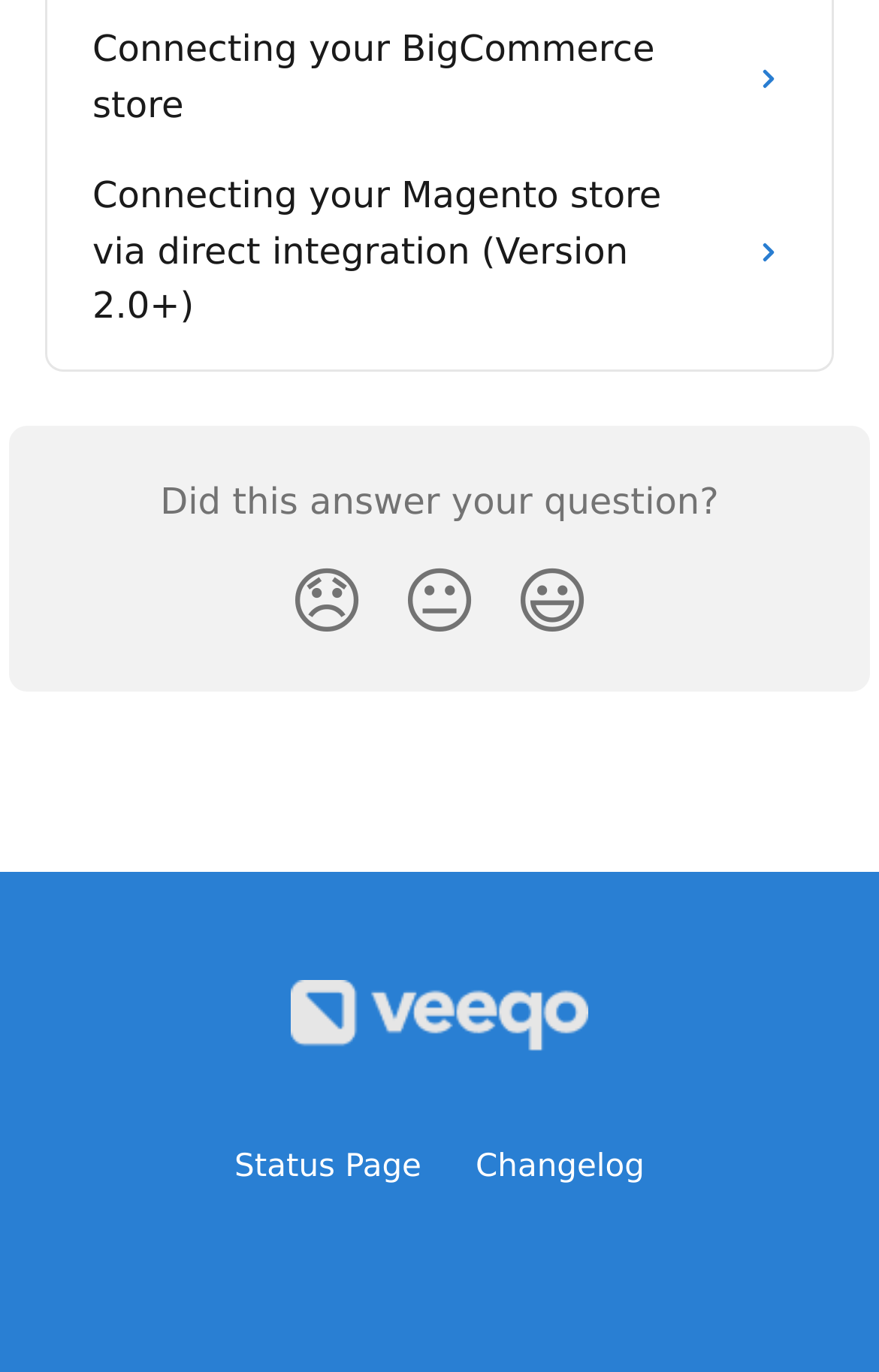Can you find the bounding box coordinates for the element to click on to achieve the instruction: "Visit the Veeqo Help Center"?

[0.331, 0.722, 0.669, 0.757]